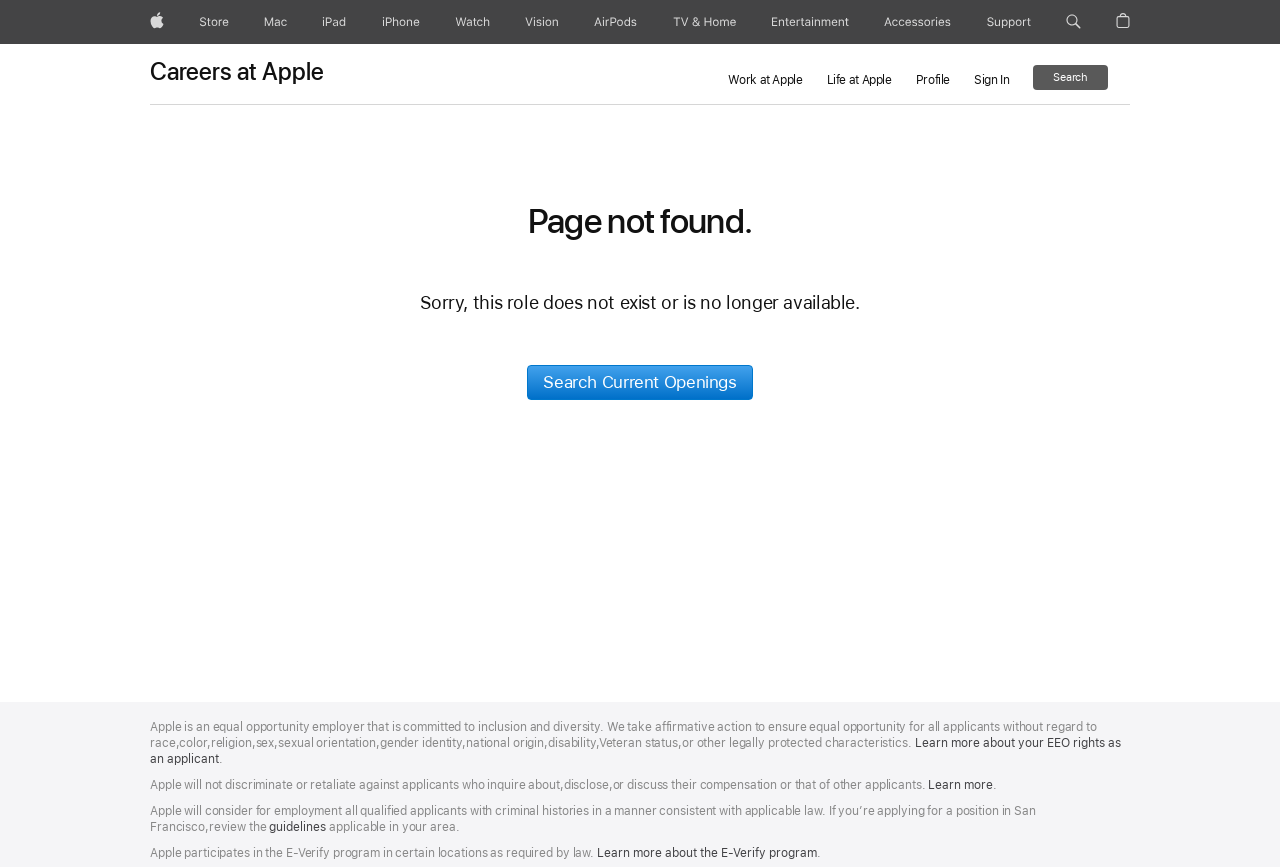What type of website is this?
Using the image as a reference, give a one-word or short phrase answer.

Job search